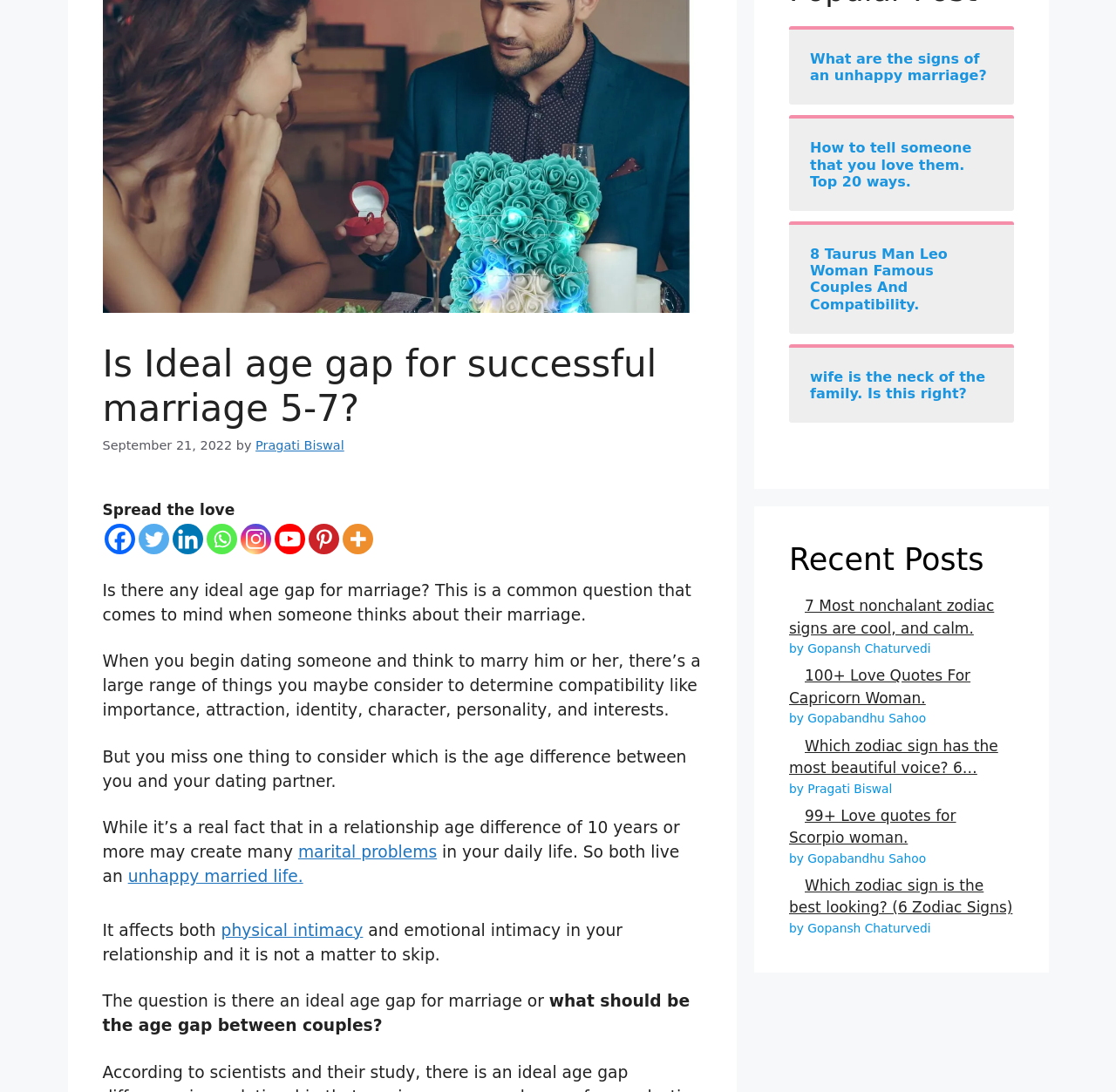Identify the bounding box of the UI element that matches this description: "physical intimacy".

[0.198, 0.844, 0.325, 0.86]